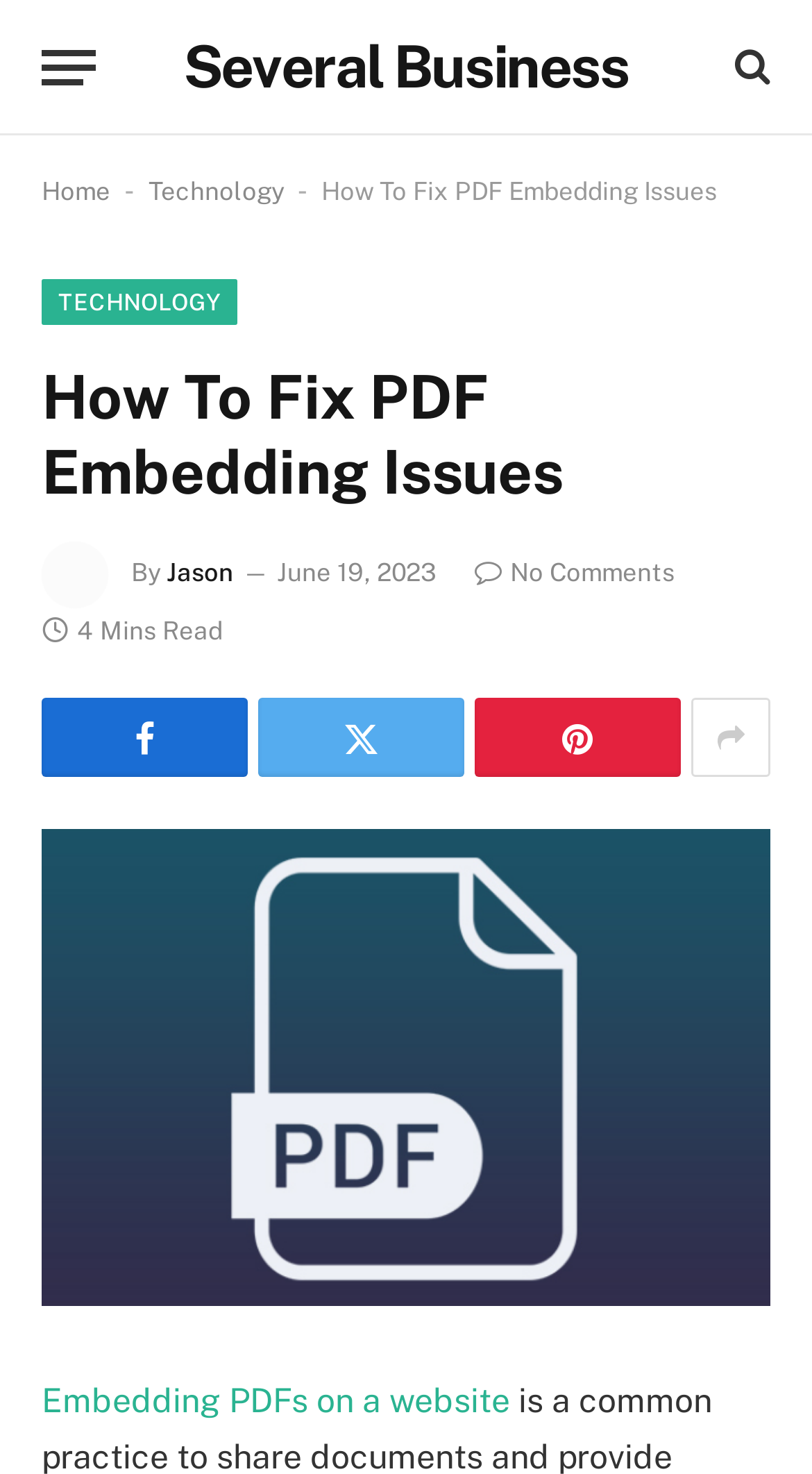Locate the bounding box of the UI element based on this description: "title="Show More Social Sharing"". Provide four float numbers between 0 and 1 as [left, top, right, bottom].

[0.851, 0.474, 0.949, 0.527]